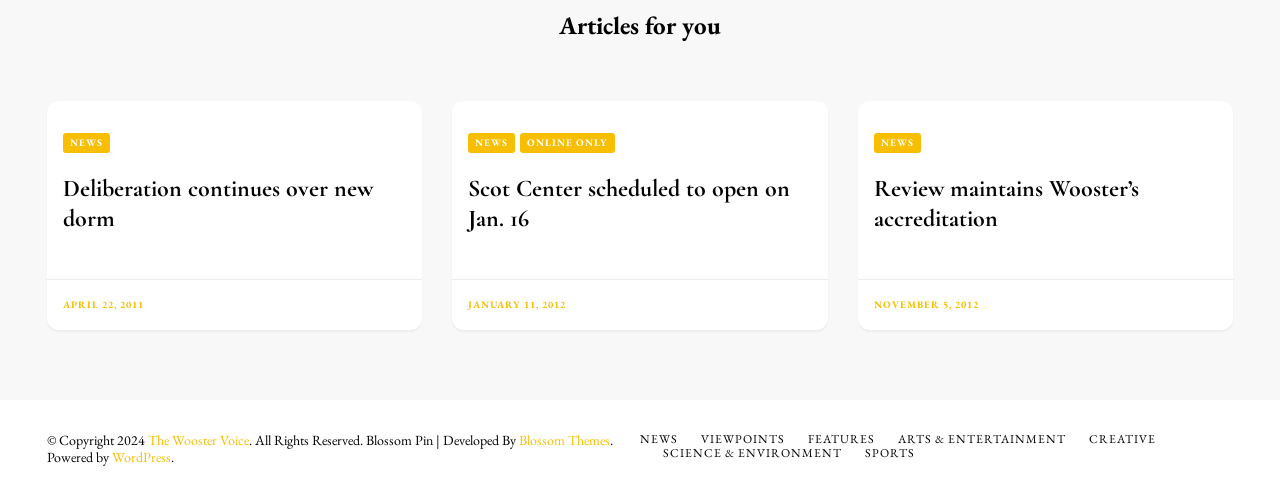Please identify the bounding box coordinates of the area that needs to be clicked to fulfill the following instruction: "Go to NEWS section."

[0.5, 0.866, 0.53, 0.898]